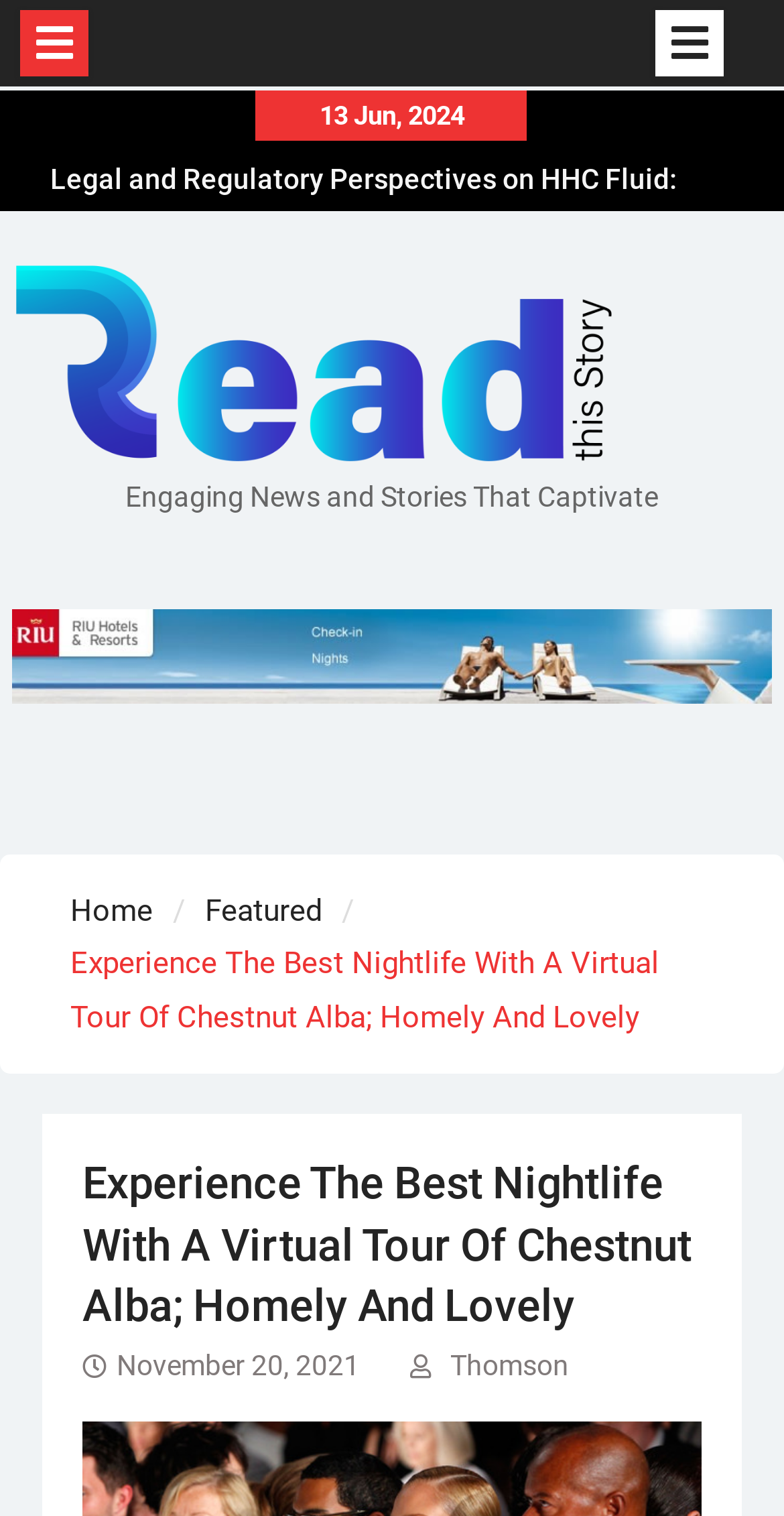Locate the bounding box coordinates of the clickable region necessary to complete the following instruction: "Read the news on 13 Jun, 2024". Provide the coordinates in the format of four float numbers between 0 and 1, i.e., [left, top, right, bottom].

[0.408, 0.066, 0.592, 0.086]